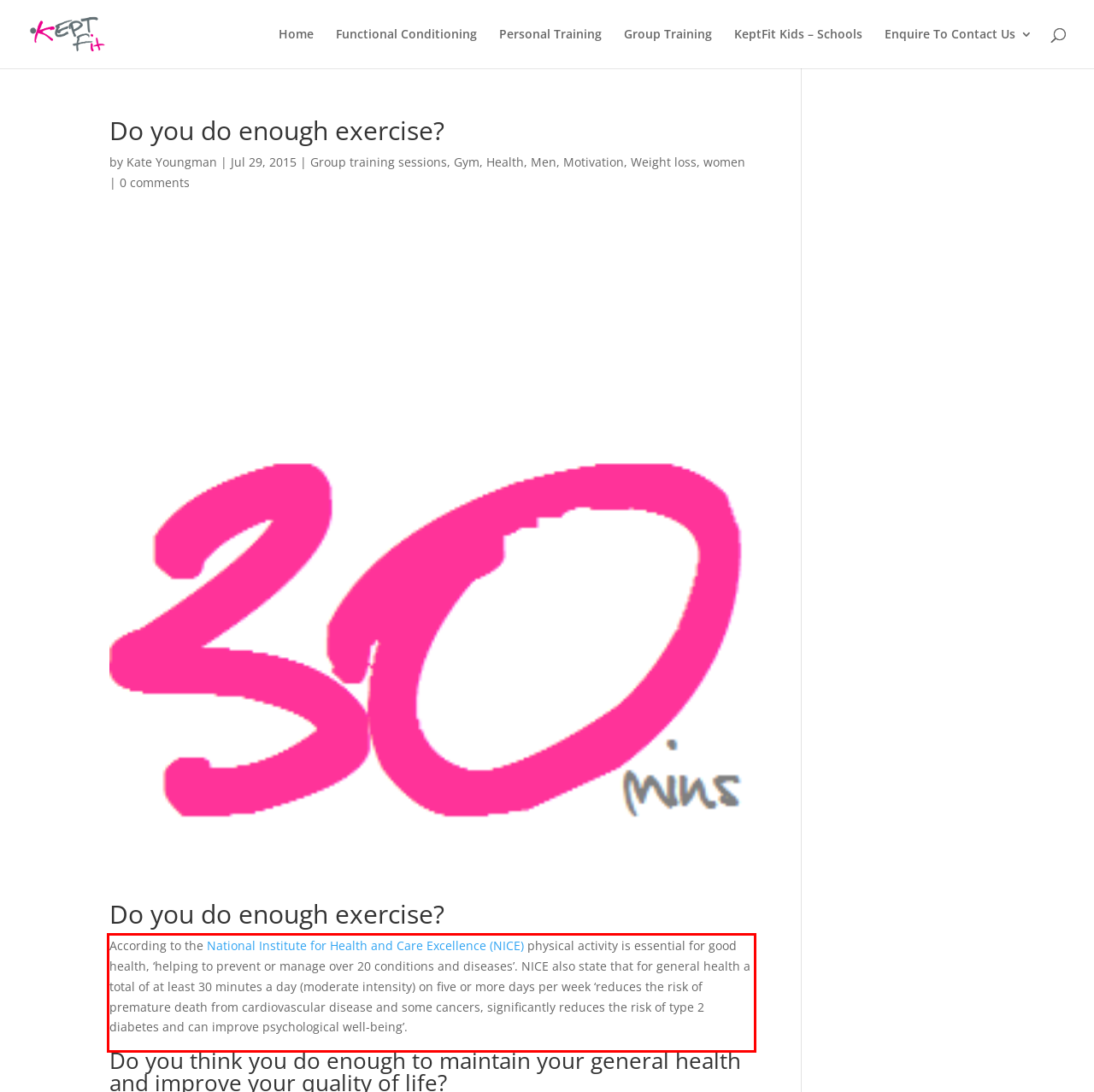Analyze the screenshot of the webpage that features a red bounding box and recognize the text content enclosed within this red bounding box.

According to the National Institute for Health and Care Excellence (NICE) physical activity is essential for good health, ‘helping to prevent or manage over 20 conditions and diseases’. NICE also state that for general health a total of at least 30 minutes a day (moderate intensity) on five or more days per week ‘reduces the risk of premature death from cardiovascular disease and some cancers, significantly reduces the risk of type 2 diabetes and can improve psychological well-being’.